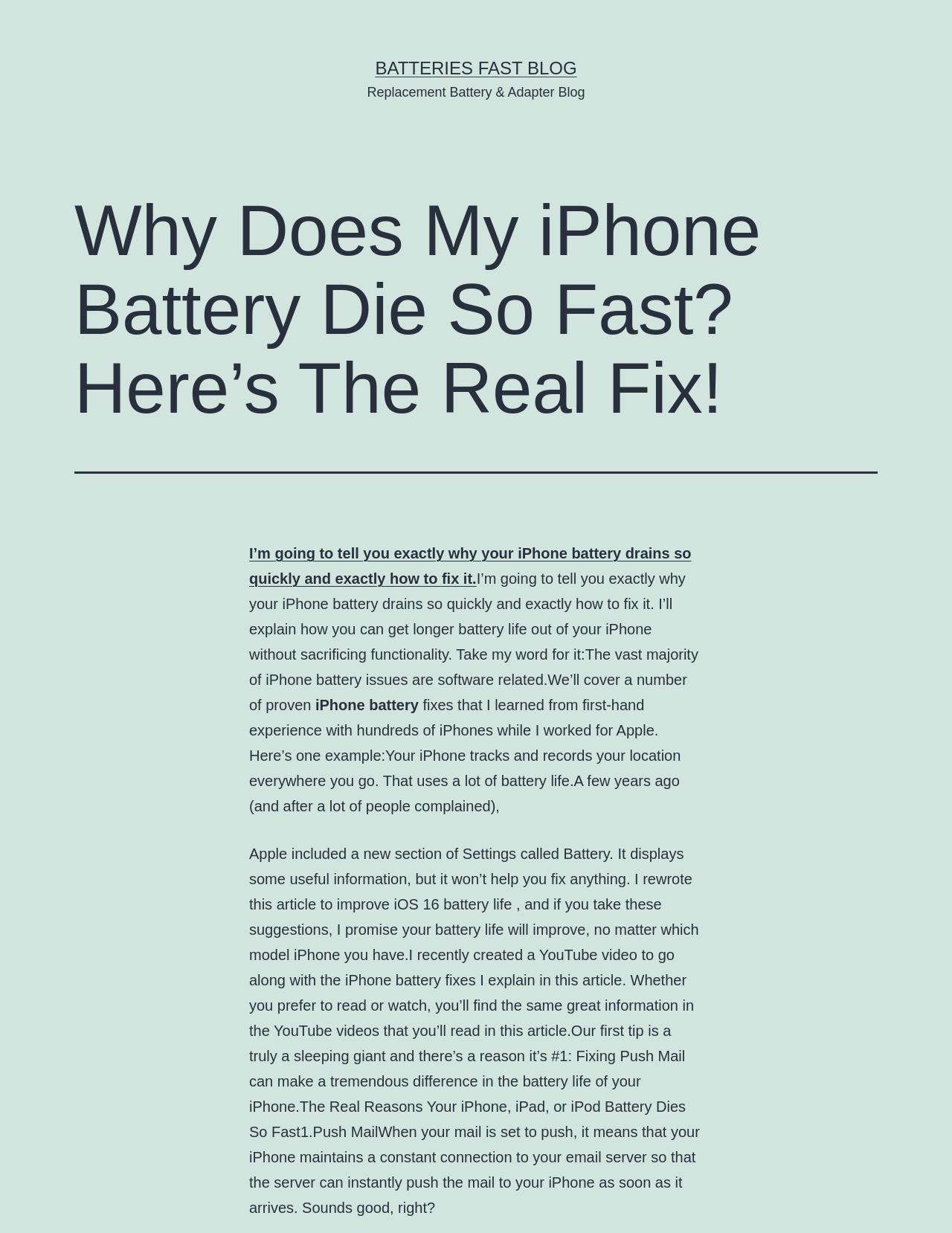What is the first tip to improve iPhone battery life?
Please answer using one word or phrase, based on the screenshot.

Fixing Push Mail